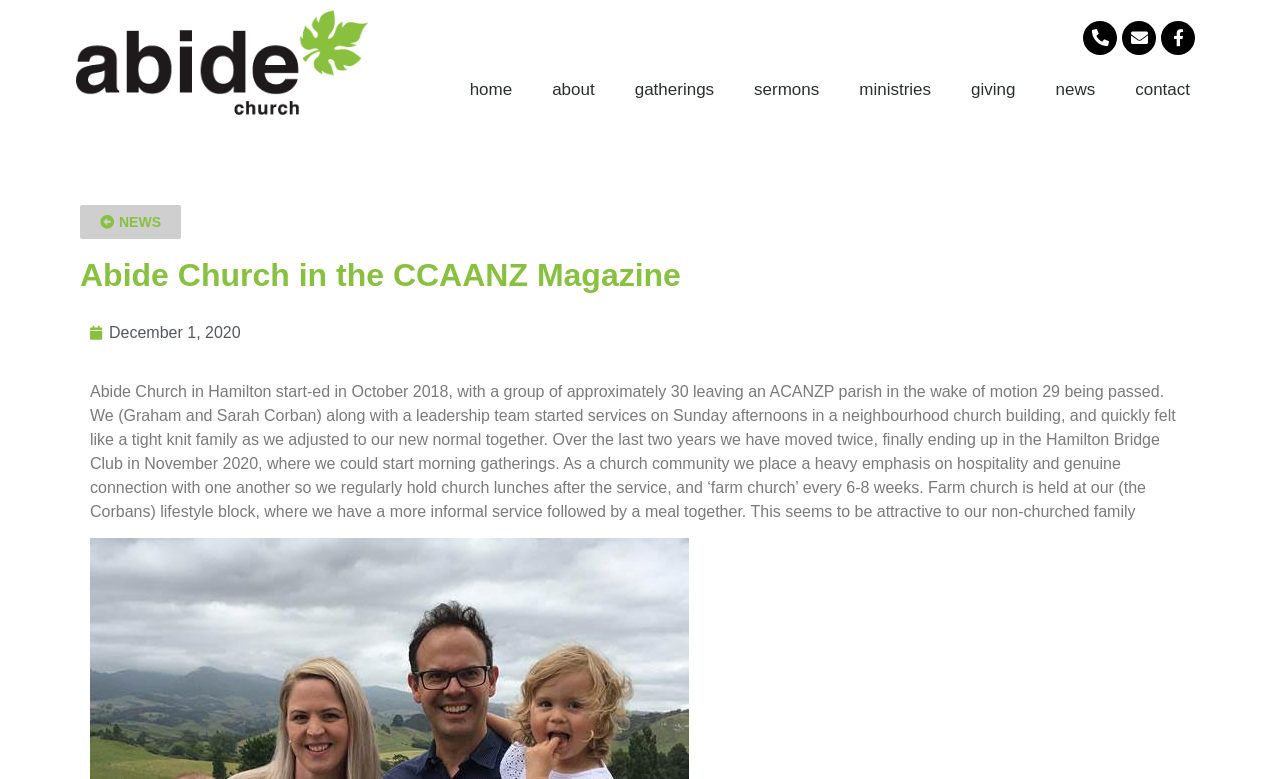Provide an in-depth caption for the contents of the webpage.

The webpage is about Abide Church in Hamilton, New Zealand. At the top left, there is a logo image with a link to "Abide Church Hamilton NZ". On the top right, there are three social media links: a phone icon, an envelope icon, and a Facebook icon. 

Below the logo, there is a navigation menu with seven links: "home", "about", "gatherings", "sermons", "ministries", "giving", and "news", followed by a "contact" link. 

The main content of the page is divided into two sections. The first section has a heading "Abide Church in the CCAANZ Magazine" and a subheading "NEWS" below it. The second section is a paragraph of text that describes the history and activities of Abide Church. The text explains that the church started in October 2018 with a group of 30 people, and has since moved to a new location and started morning gatherings. The church emphasizes hospitality and connection, and regularly holds church lunches and "farm church" events at the pastor's lifestyle block.

There is also a link to a specific news article or sermon dated December 1, 2020, with a timestamp icon next to it.